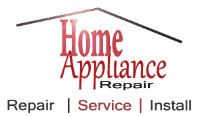Craft a descriptive caption that covers all aspects of the image.

The image displays the logo of "Home Appliance Repair," featuring a stylized house outline above the text. The words "Home" and "Appliance" are prominently rendered in a bold, red font, while "Repair" is presented in a contrasting black, reinforcing the brand's focus on appliance repair services. Below the main text, the terms "Repair," "Service," and "Install" are clearly stated, separated by vertical bars, indicating the range of services offered. This logo effectively communicates the company's expertise in home appliance repairs, making it easily recognizable to potential customers seeking reliable service.